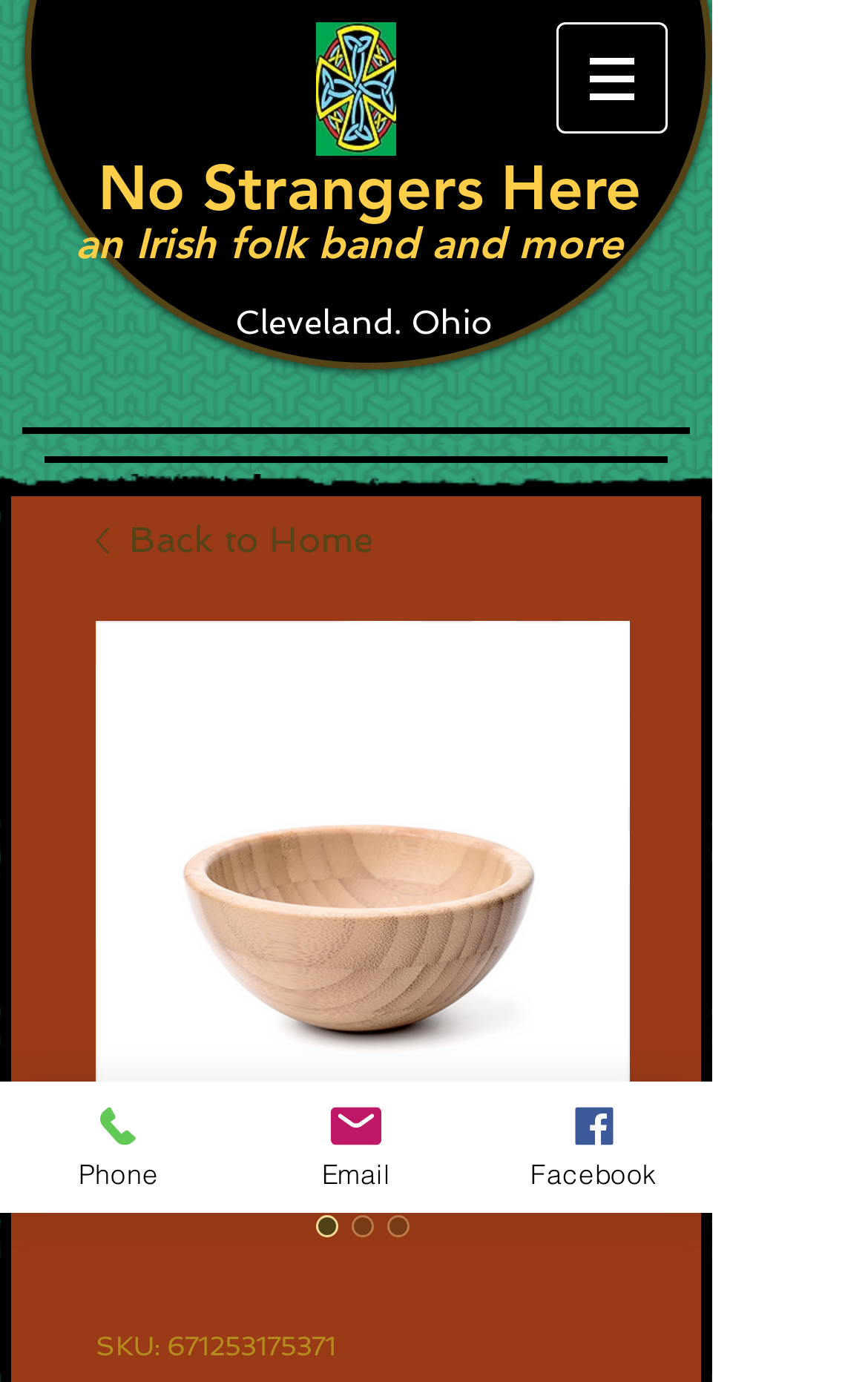Extract the main heading text from the webpage.

     No Strangers Here